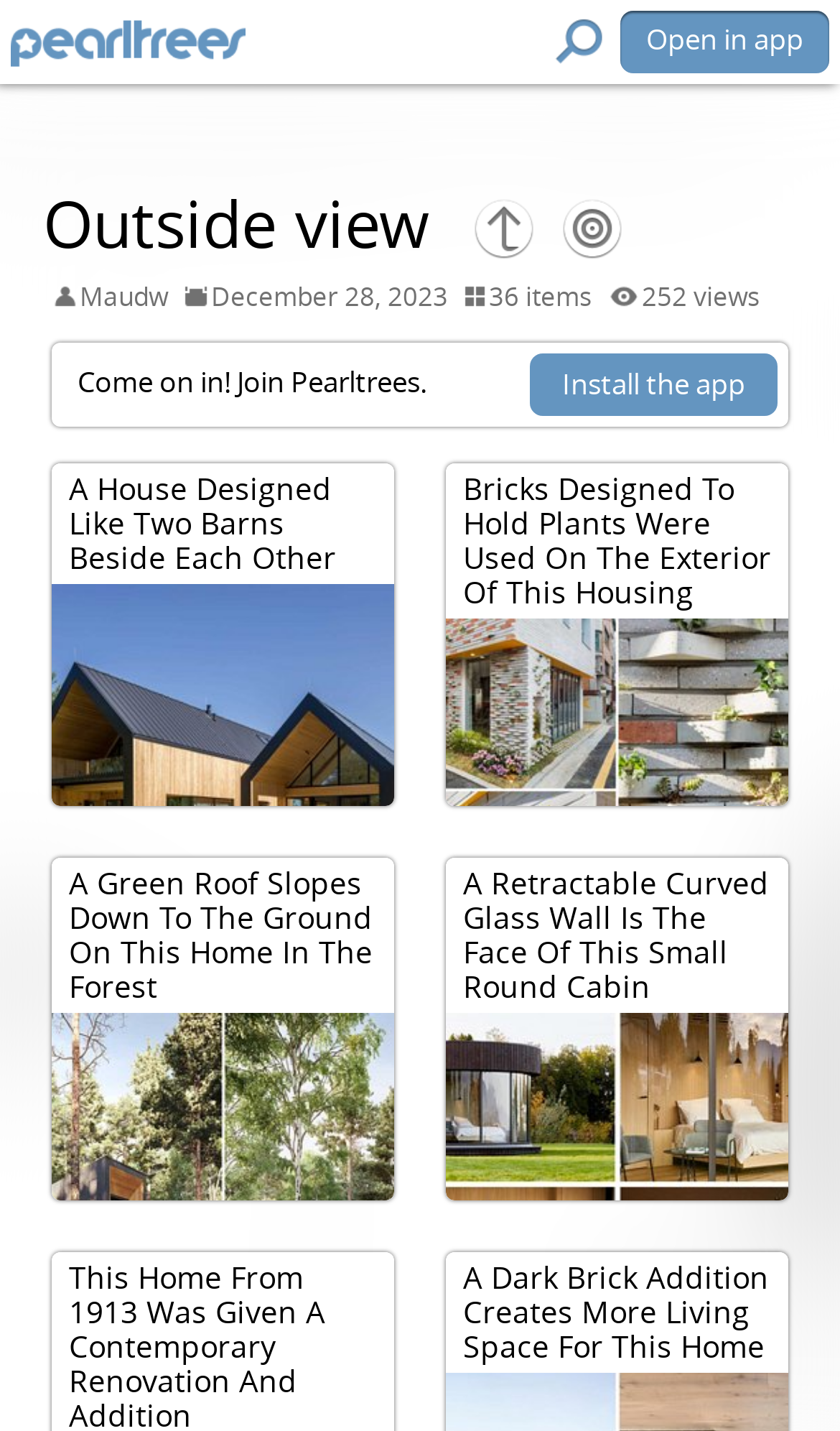Identify the bounding box for the UI element specified in this description: "Hugo". The coordinates must be four float numbers between 0 and 1, formatted as [left, top, right, bottom].

None